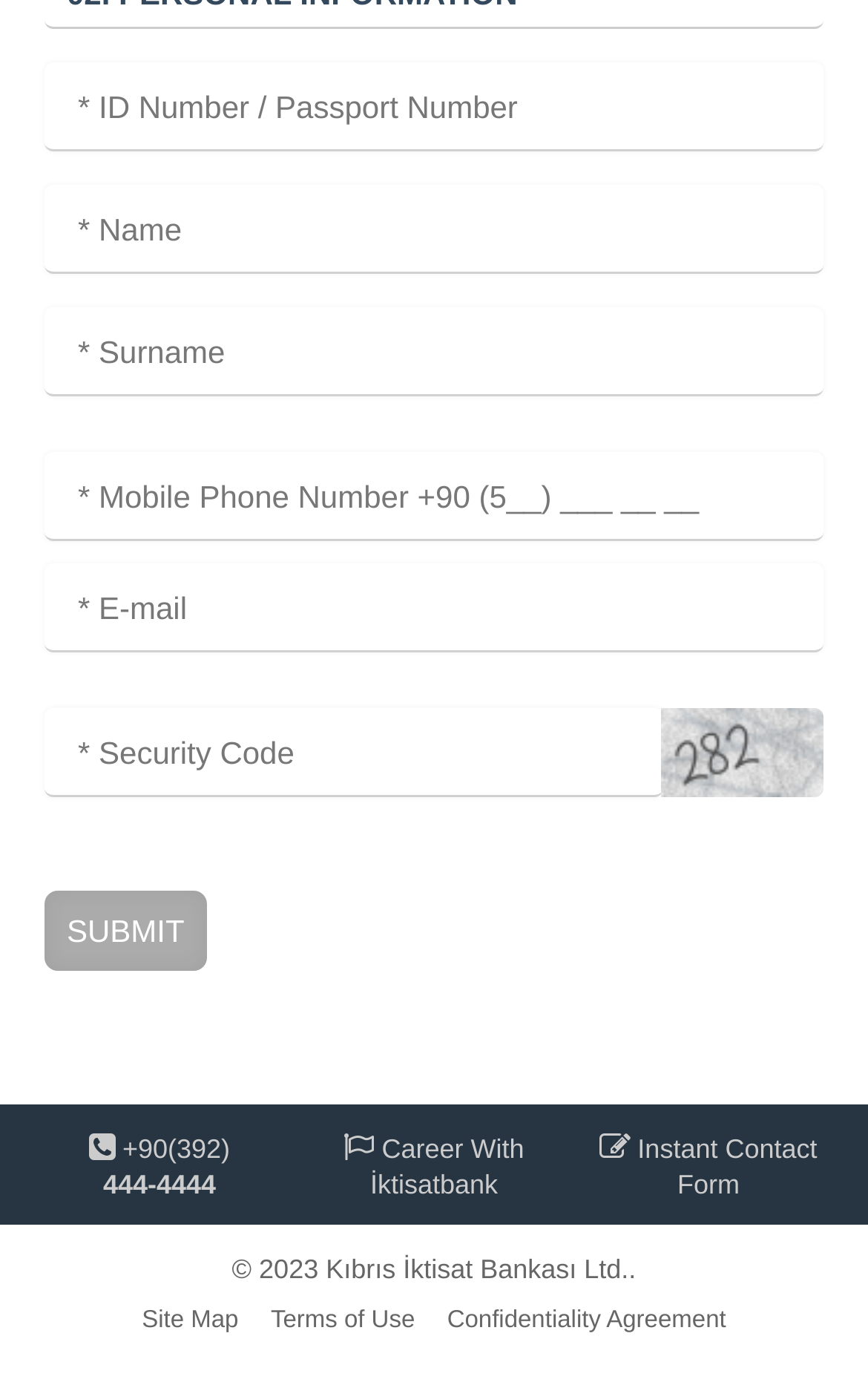Pinpoint the bounding box coordinates of the element to be clicked to execute the instruction: "Like this post".

None